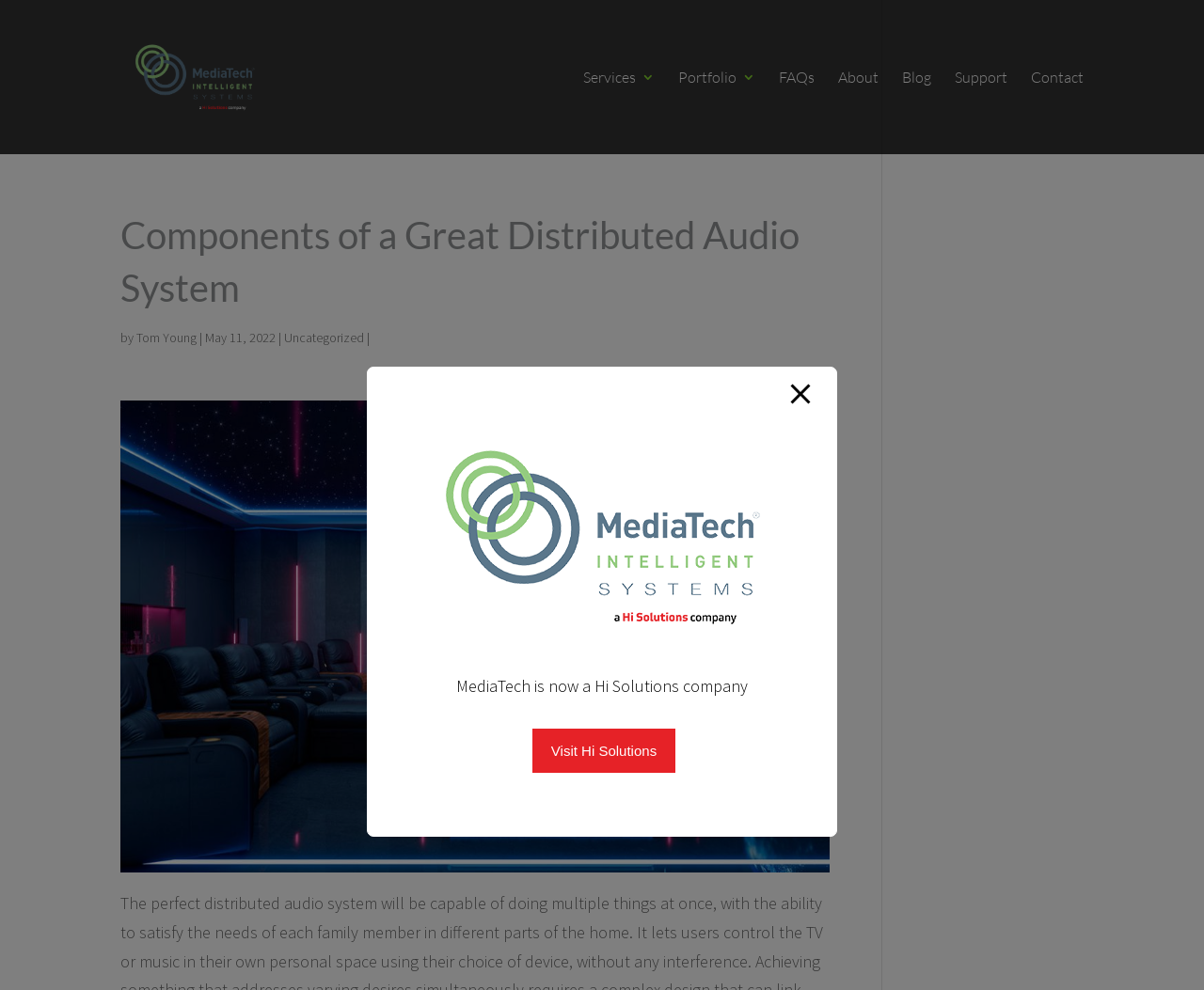Determine the bounding box coordinates of the clickable element to complete this instruction: "search for something". Provide the coordinates in the format of four float numbers between 0 and 1, [left, top, right, bottom].

[0.1, 0.0, 0.9, 0.001]